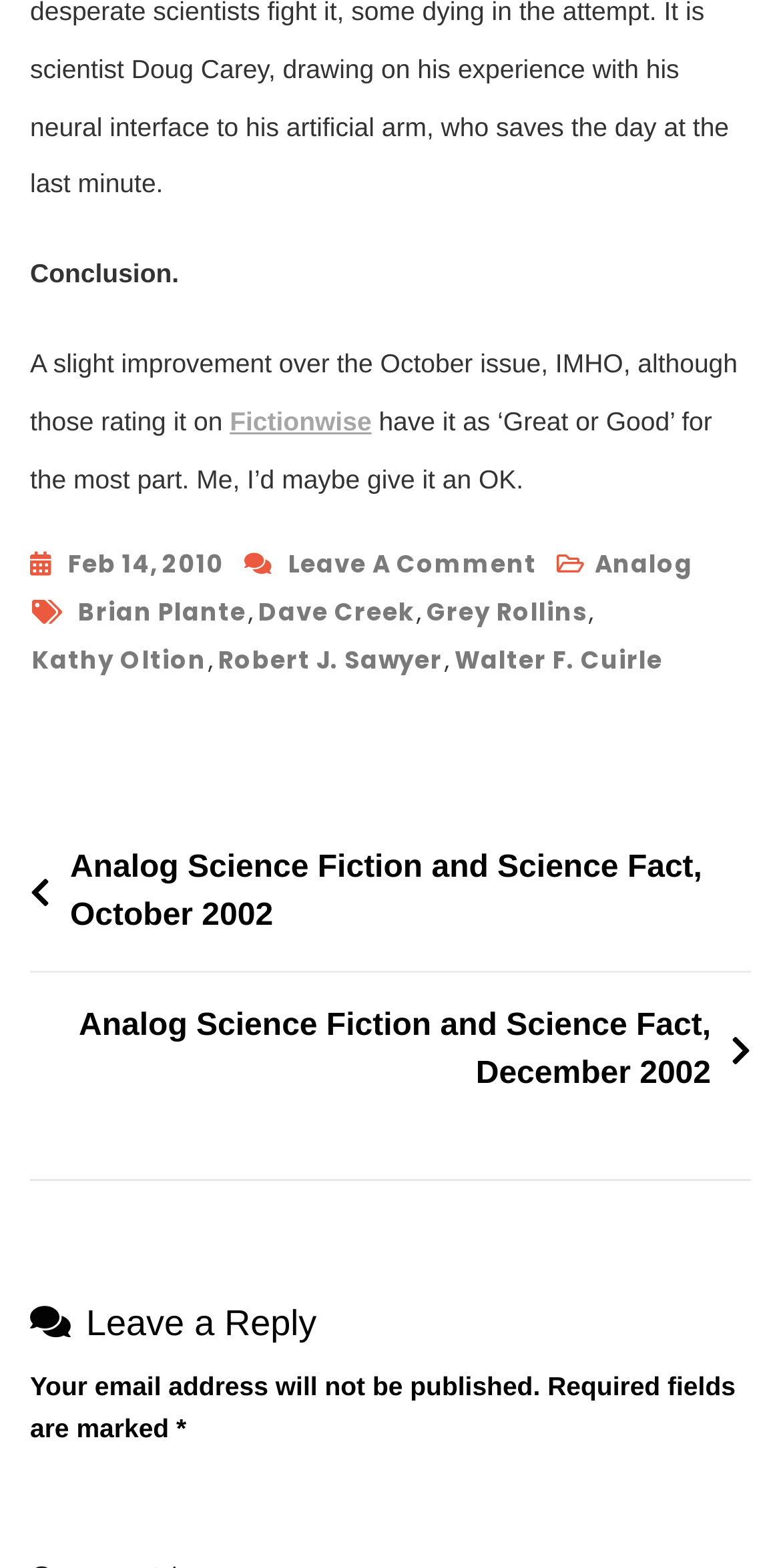Analyze the image and provide a detailed answer to the question: What is the name of the magazine being discussed?

The name of the magazine being discussed is 'Analog Science Fiction And Science Fact', which is mentioned as a link in the post.